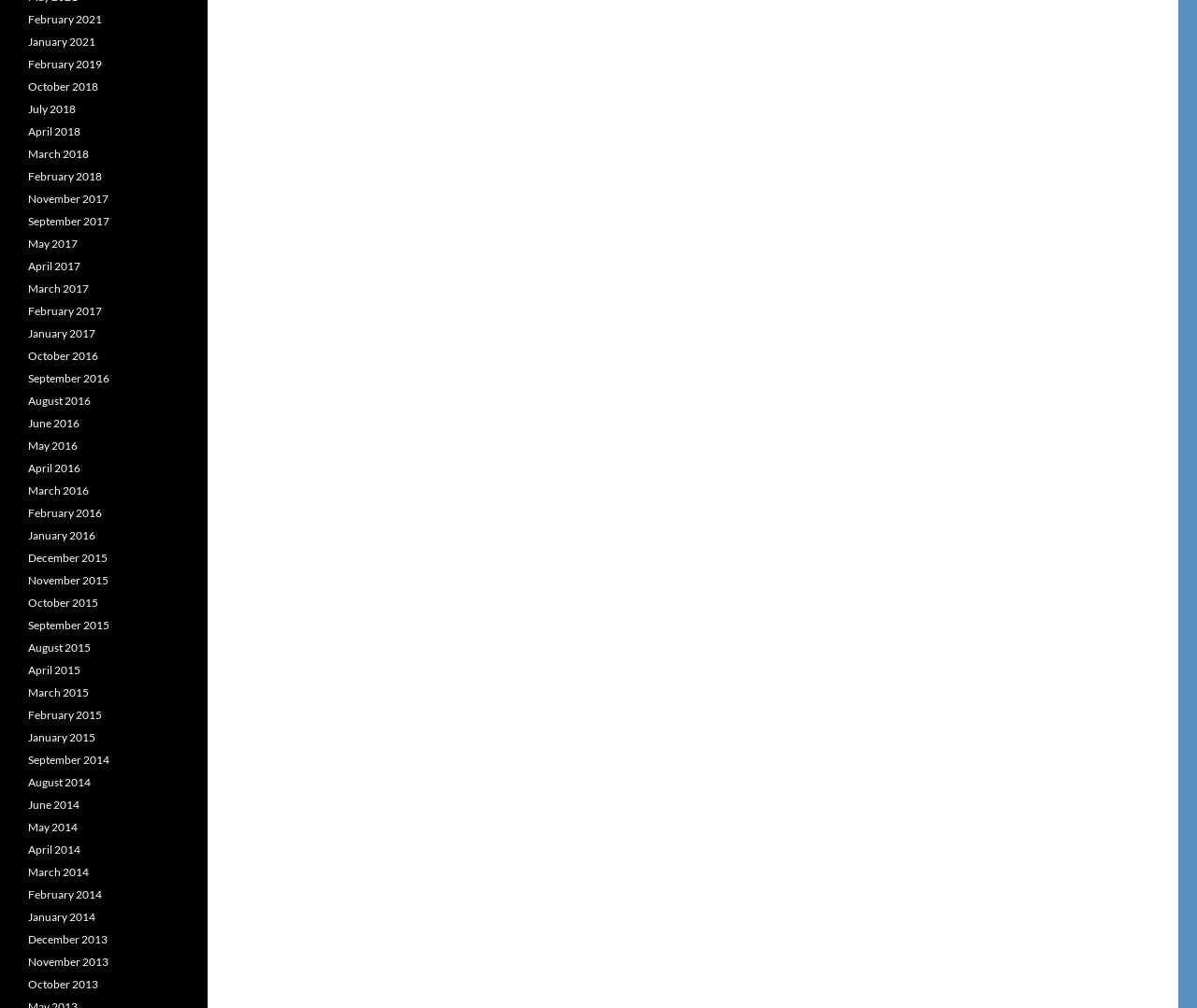Using the webpage screenshot, locate the HTML element that fits the following description and provide its bounding box: "Salaries".

None